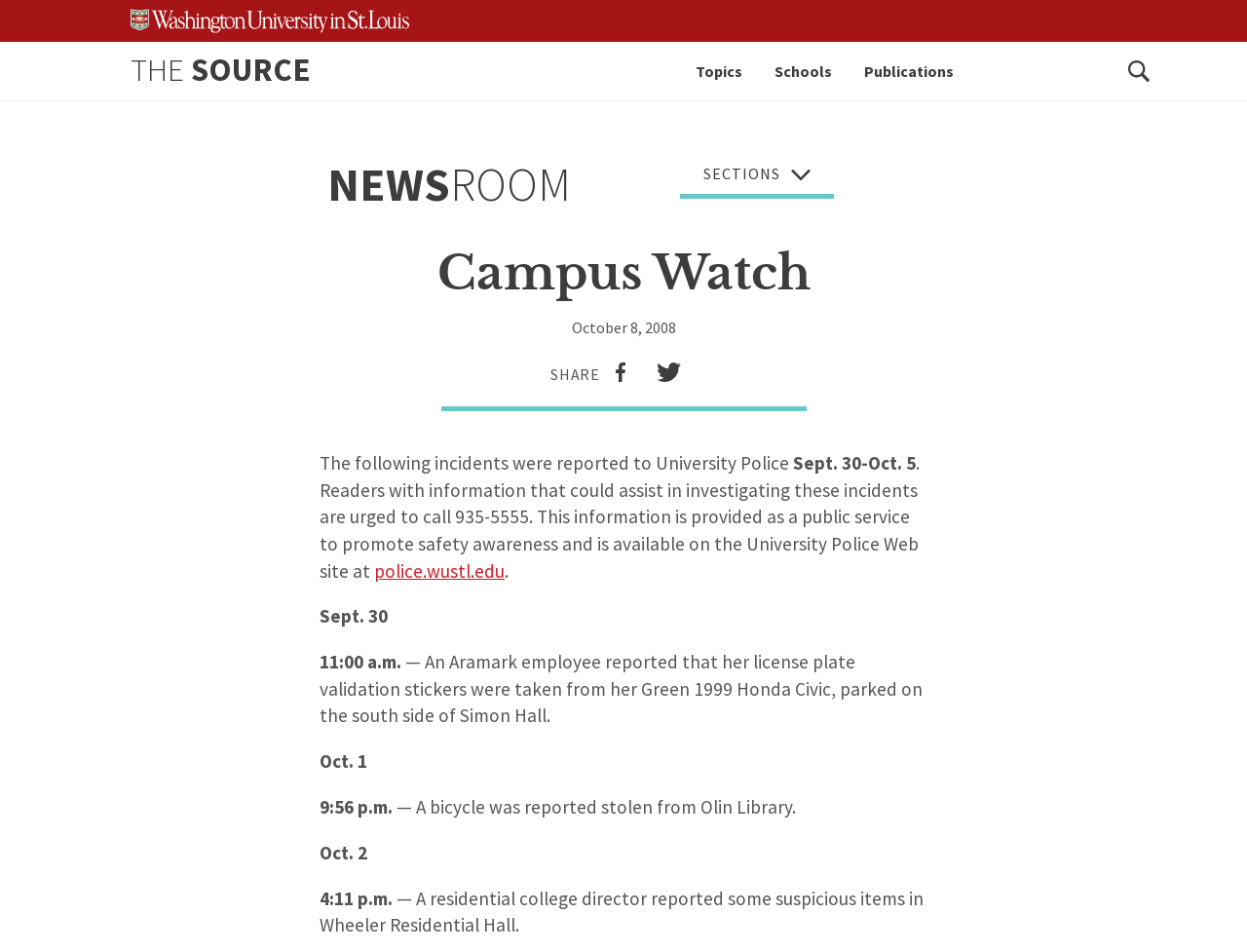Please specify the bounding box coordinates of the clickable section necessary to execute the following command: "Search for something".

[0.894, 0.044, 0.933, 0.105]